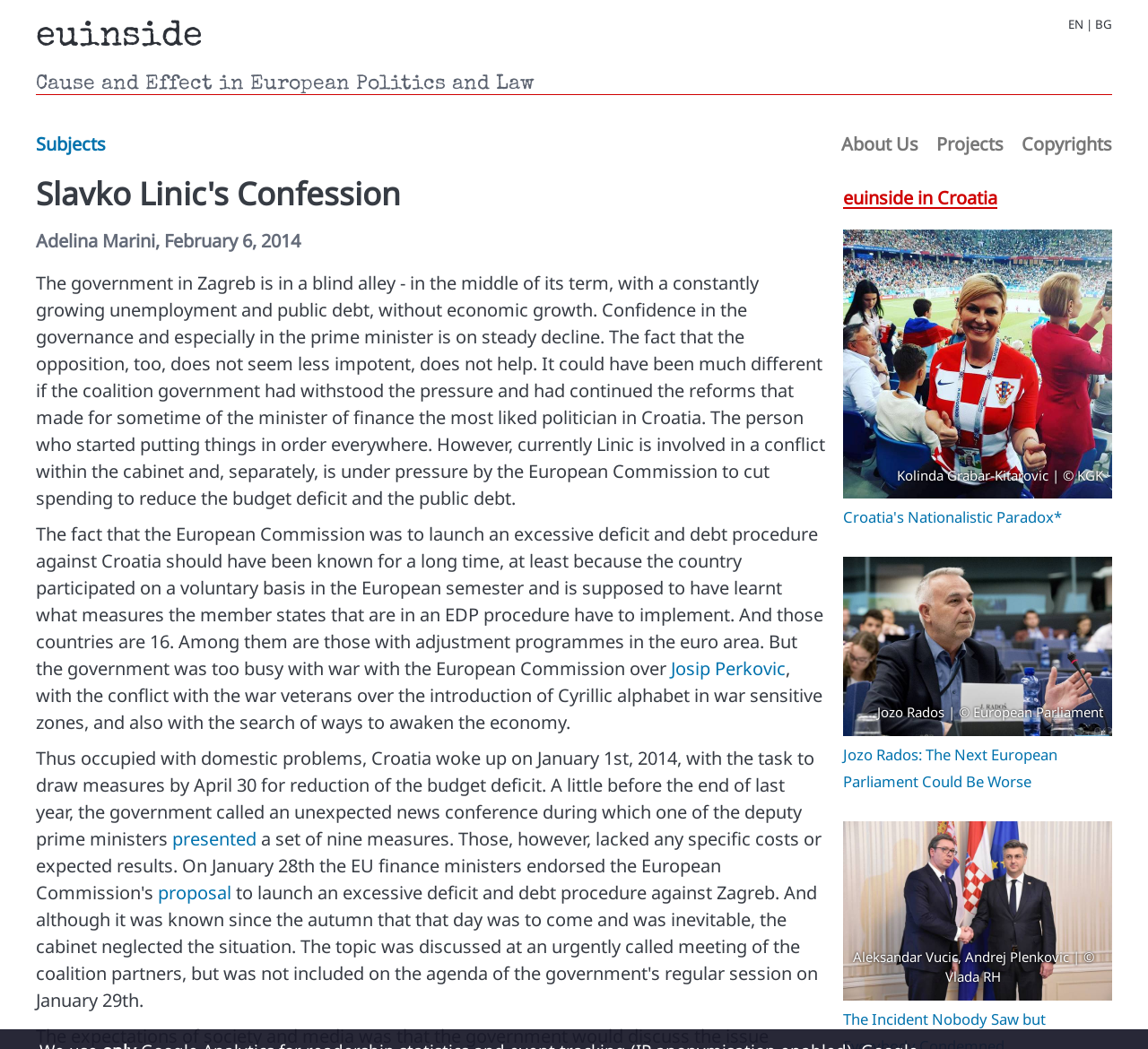Determine the bounding box coordinates of the section to be clicked to follow the instruction: "Visit the 'About Us' page". The coordinates should be given as four float numbers between 0 and 1, formatted as [left, top, right, bottom].

[0.725, 0.116, 0.808, 0.159]